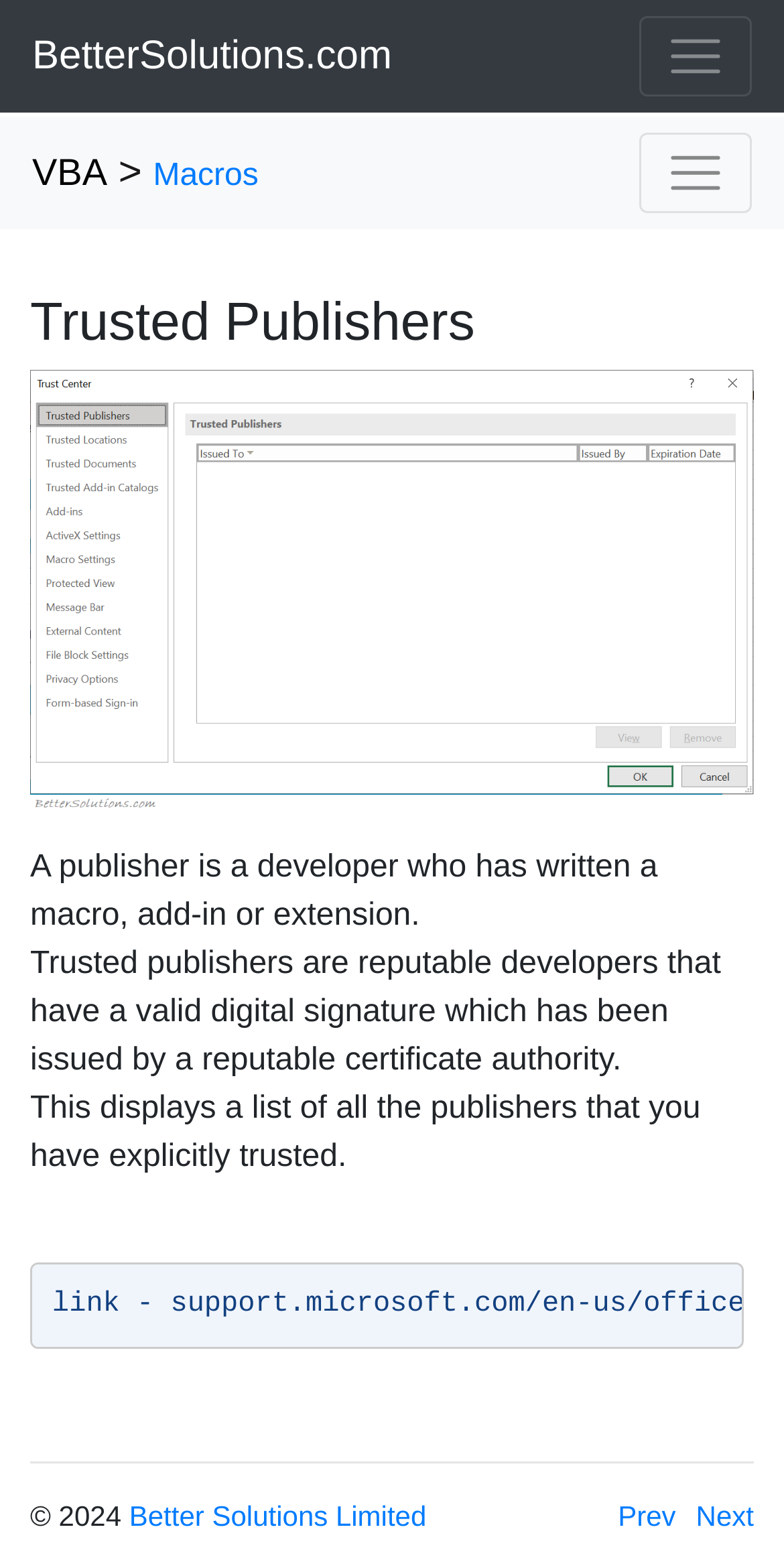Using the webpage screenshot, locate the HTML element that fits the following description and provide its bounding box: "Next".

[0.888, 0.956, 0.962, 0.977]